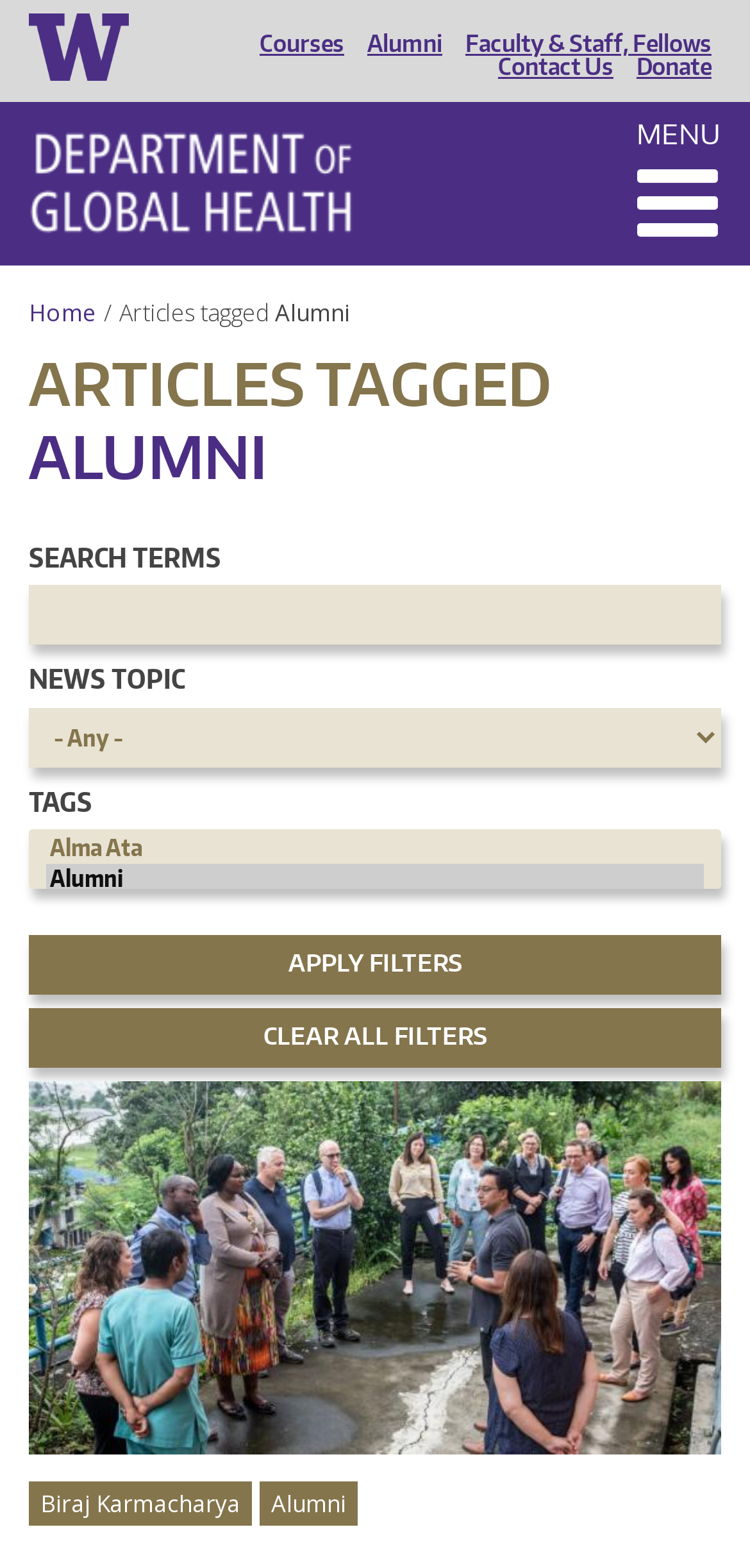Please answer the following question using a single word or phrase: 
What is the purpose of the 'Apply filters' button?

To apply filters